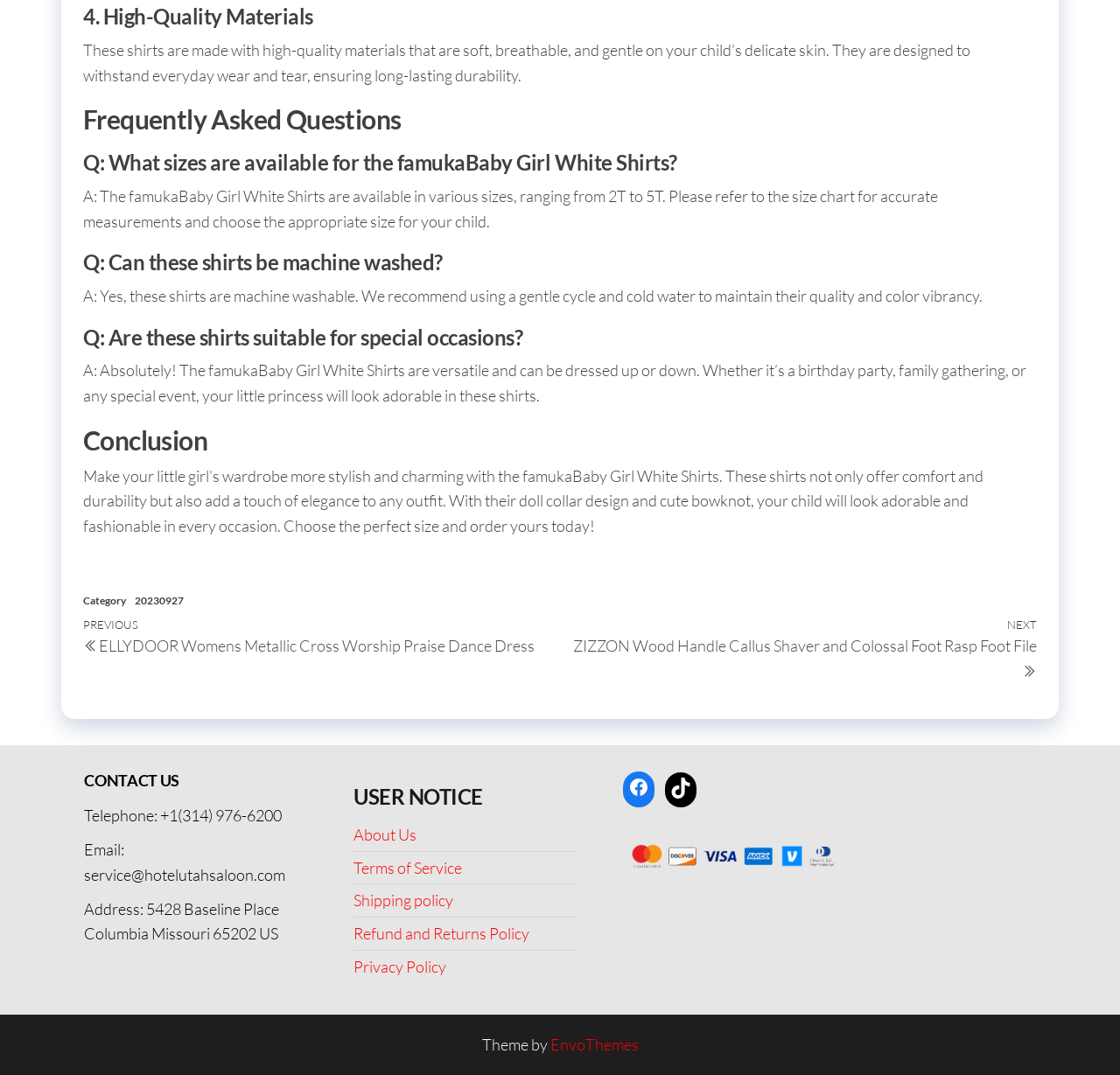Please find and report the bounding box coordinates of the element to click in order to perform the following action: "Click on 'About Us'". The coordinates should be expressed as four float numbers between 0 and 1, in the format [left, top, right, bottom].

[0.316, 0.767, 0.372, 0.785]